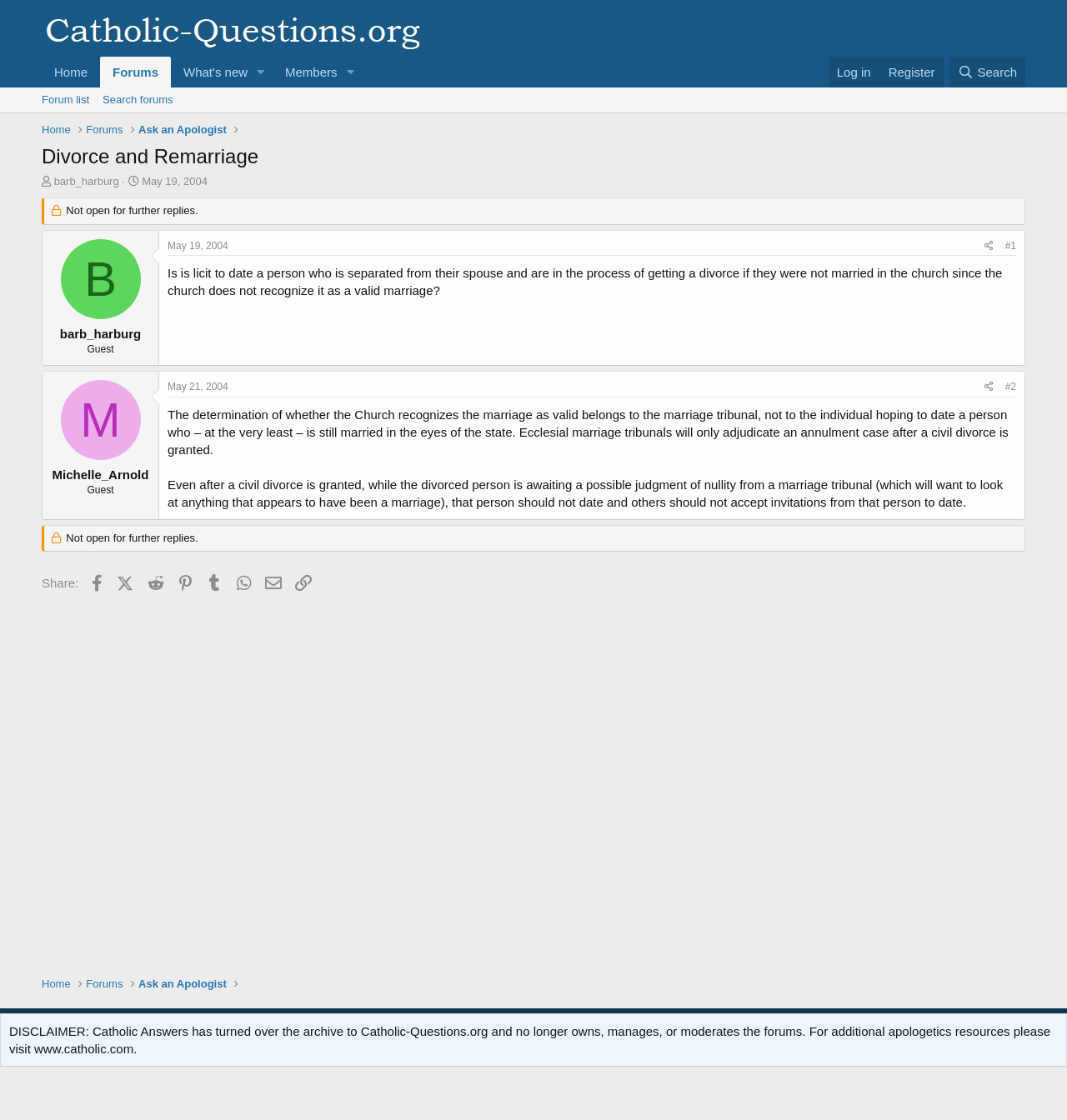Locate the bounding box coordinates of the item that should be clicked to fulfill the instruction: "Contact us".

[0.655, 0.904, 0.71, 0.918]